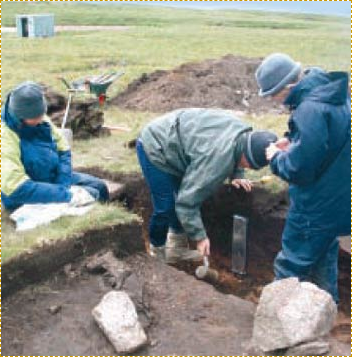What is the significance of the scene?
Based on the image, answer the question in a detailed manner.

The scene captures the hands-on nature of archaeological work, emphasizing the critical relationship between humans and the environment, specifically regarding historical contexts in Wales, and aligns with the discussions on the importance of archaeological investigations in understanding past human interactions and adaptations, particularly in light of modern challenges such as climate change.